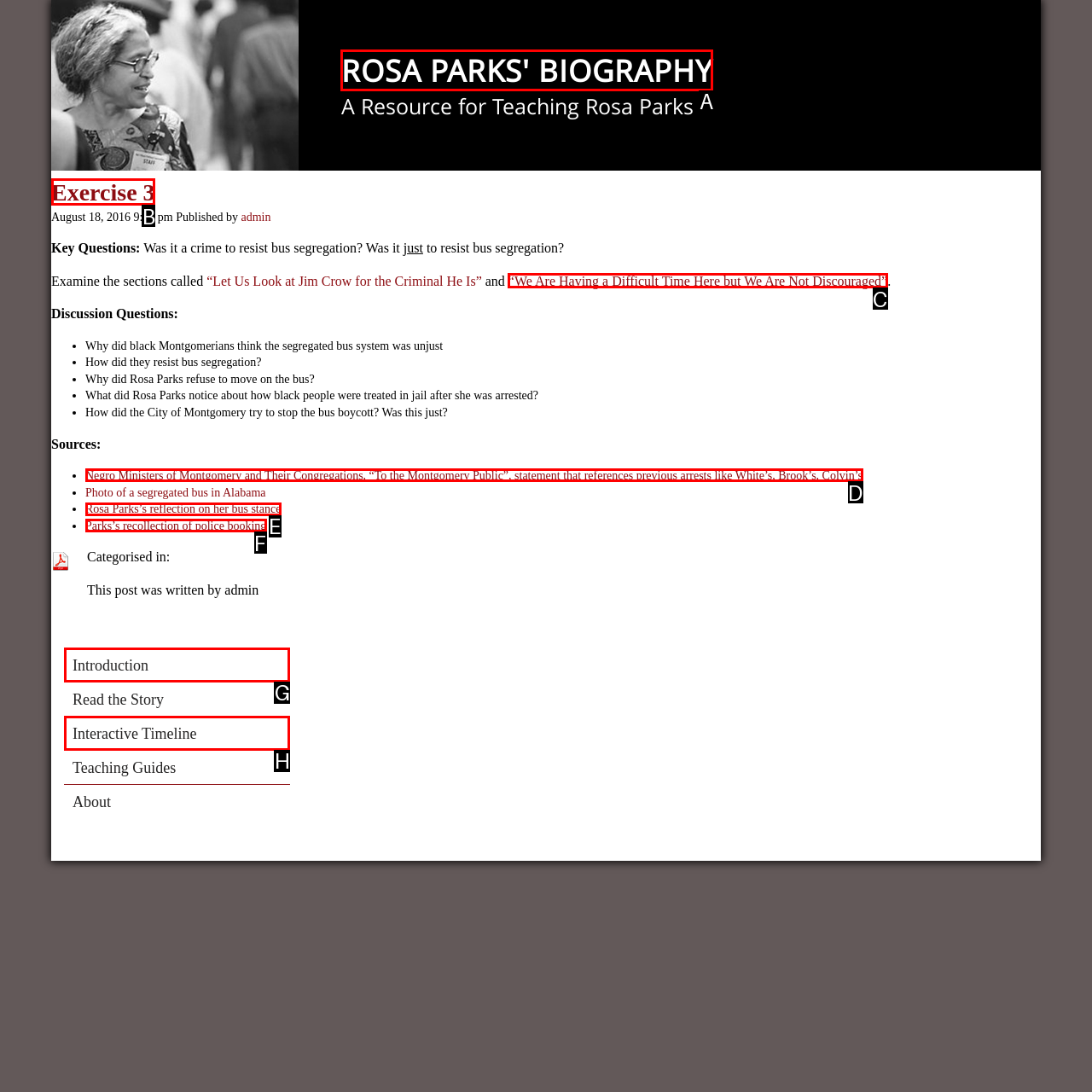Figure out which option to click to perform the following task: Click on 'ROSA PARKS' BIOGRAPHY'
Provide the letter of the correct option in your response.

A